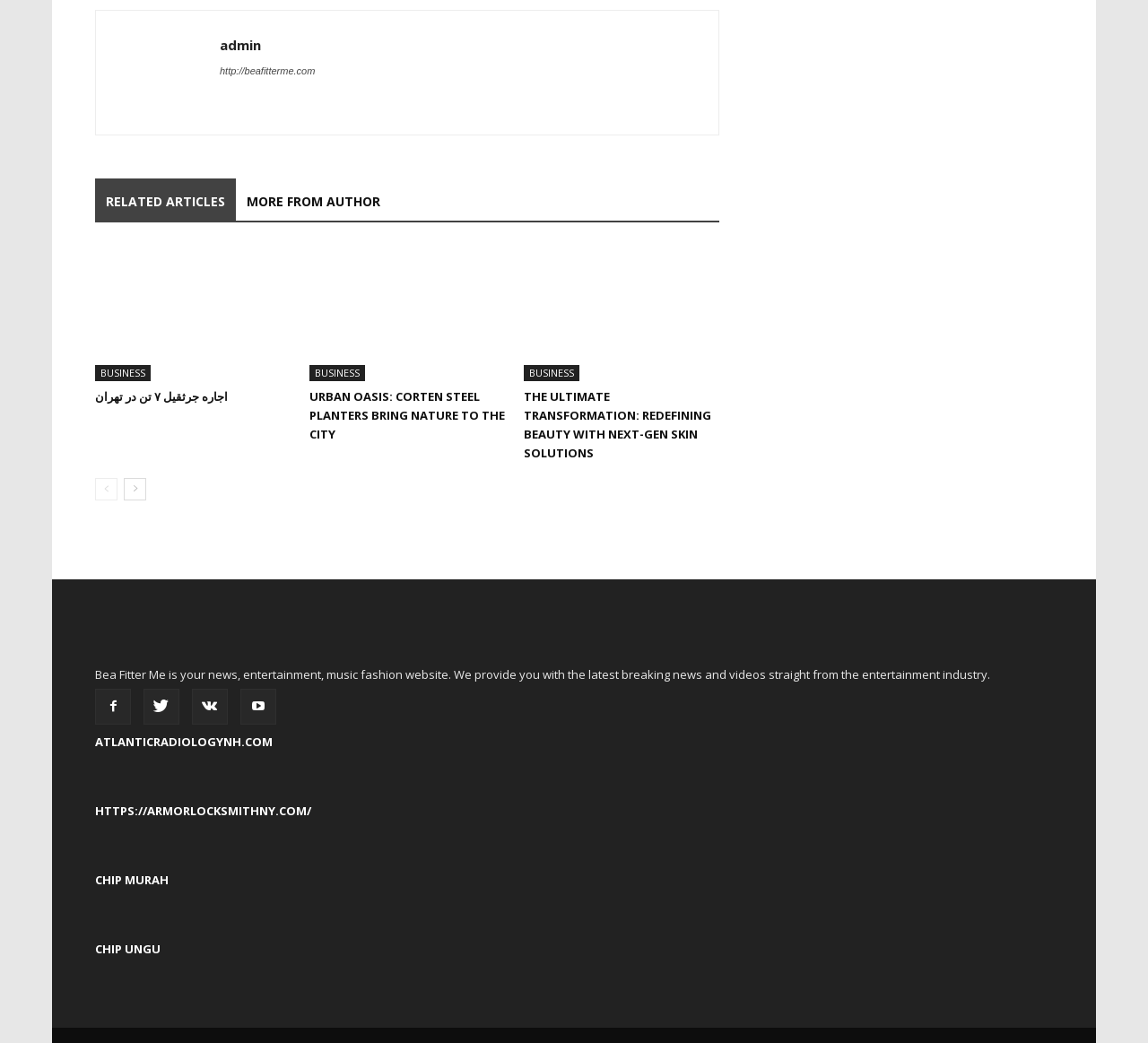Please determine the bounding box coordinates of the clickable area required to carry out the following instruction: "Read 'RELATED ARTICLES MORE FROM AUTHOR'". The coordinates must be four float numbers between 0 and 1, represented as [left, top, right, bottom].

[0.083, 0.171, 0.627, 0.213]